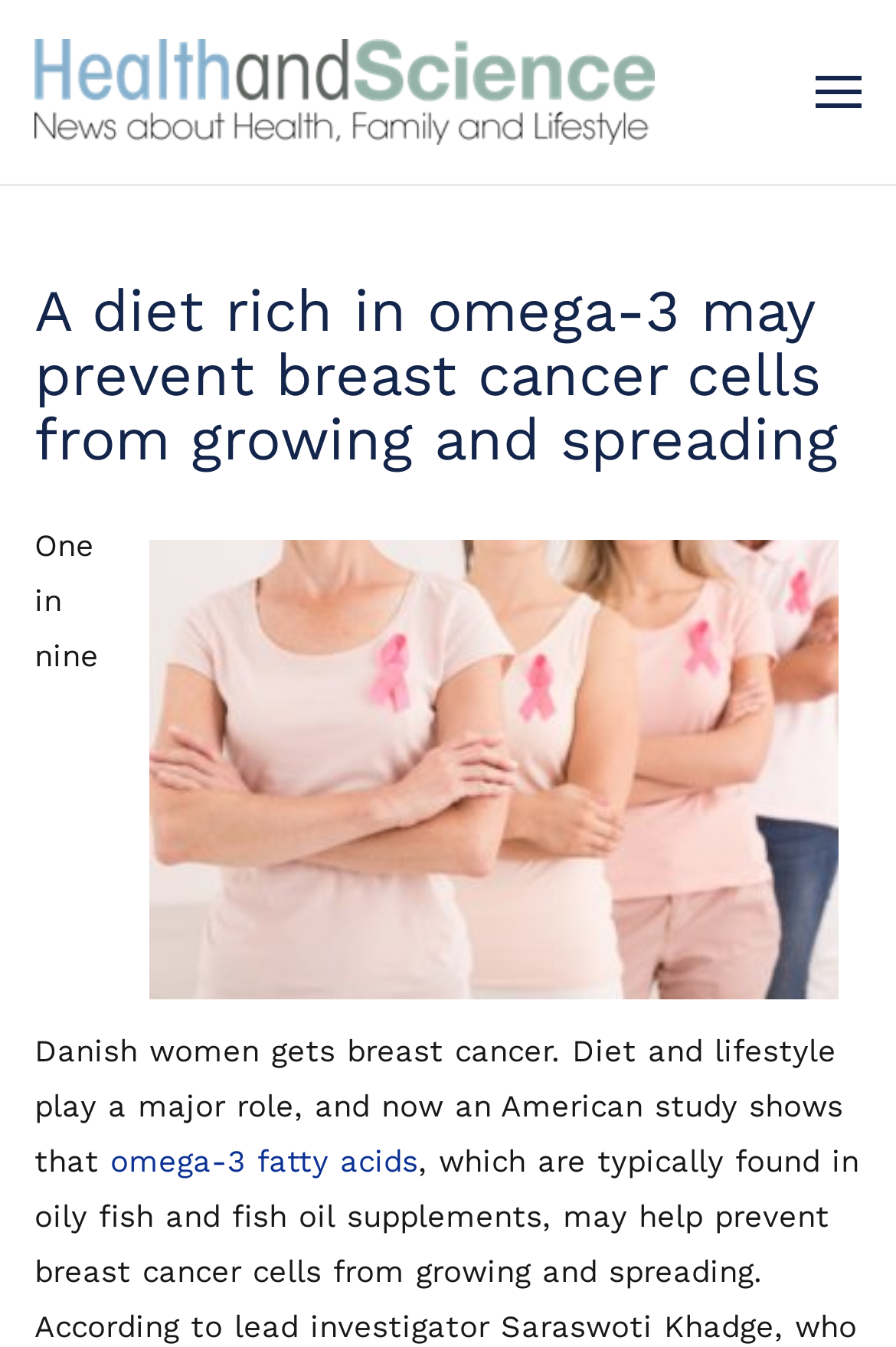Determine the main headline of the webpage and provide its text.

A diet rich in omega-3 may prevent breast cancer cells from growing and spreading